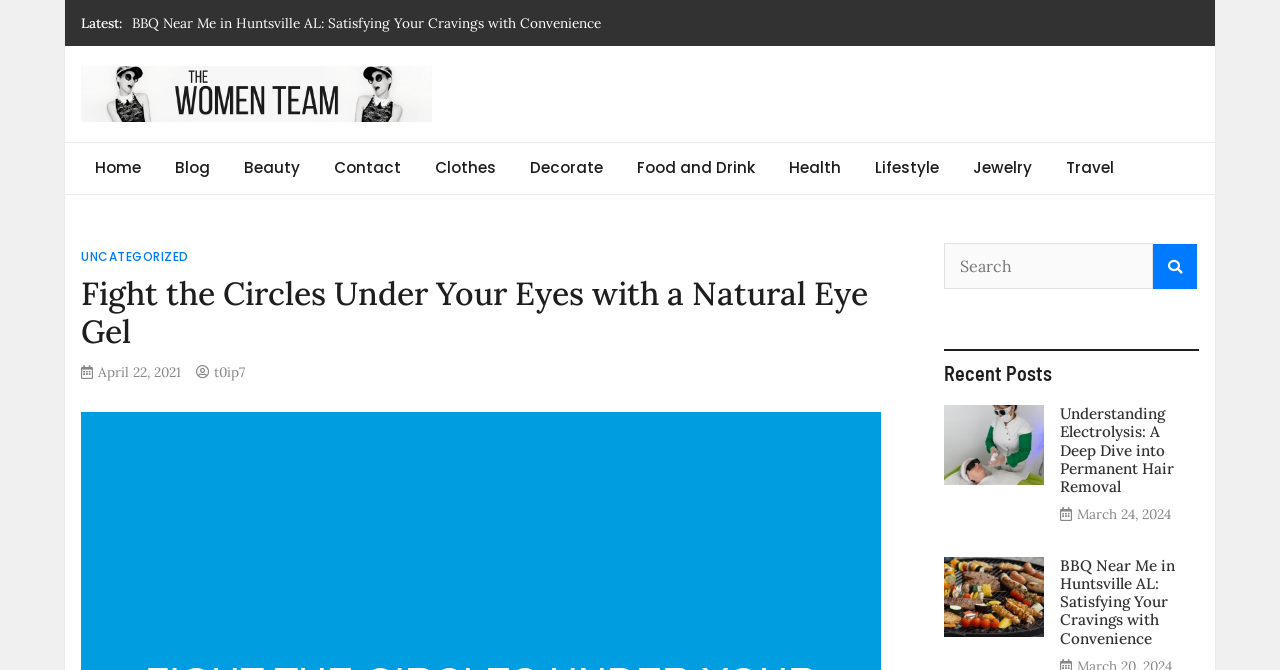Please indicate the bounding box coordinates for the clickable area to complete the following task: "Click on the 'Home' link". The coordinates should be specified as four float numbers between 0 and 1, i.e., [left, top, right, bottom].

[0.062, 0.214, 0.122, 0.289]